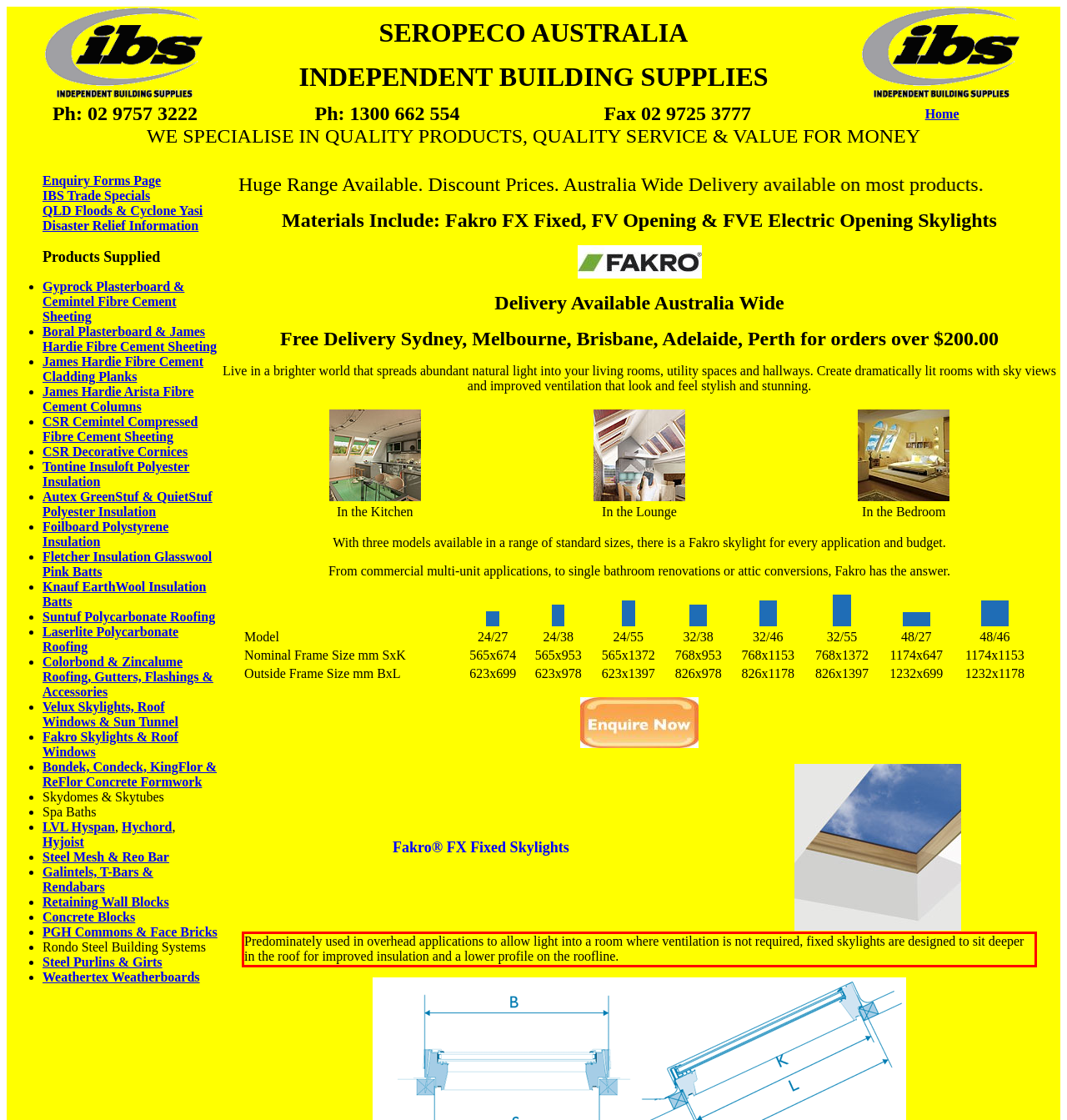Please recognize and transcribe the text located inside the red bounding box in the webpage image.

Predominately used in overhead applications to allow light into a room where ventilation is not required, fixed skylights are designed to sit deeper in the roof for improved insulation and a lower profile on the roofline.